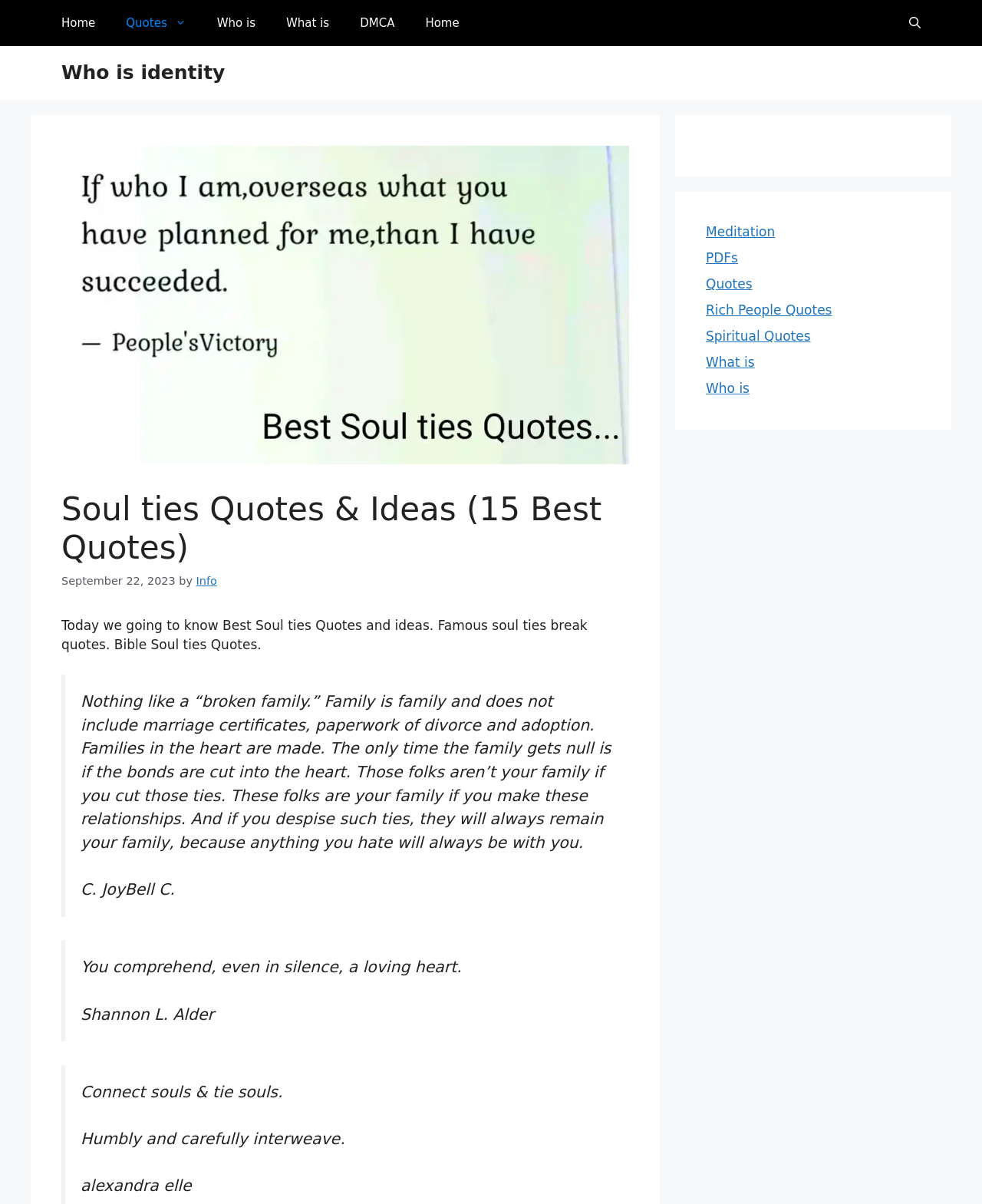What is the category of the link 'Rich People Quotes'?
Based on the screenshot, give a detailed explanation to answer the question.

The link 'Rich People Quotes' is located in a section with other links such as 'Meditation', 'PDFs', 'Quotes', and 'Spiritual Quotes', which suggests that it is a category of quotes.